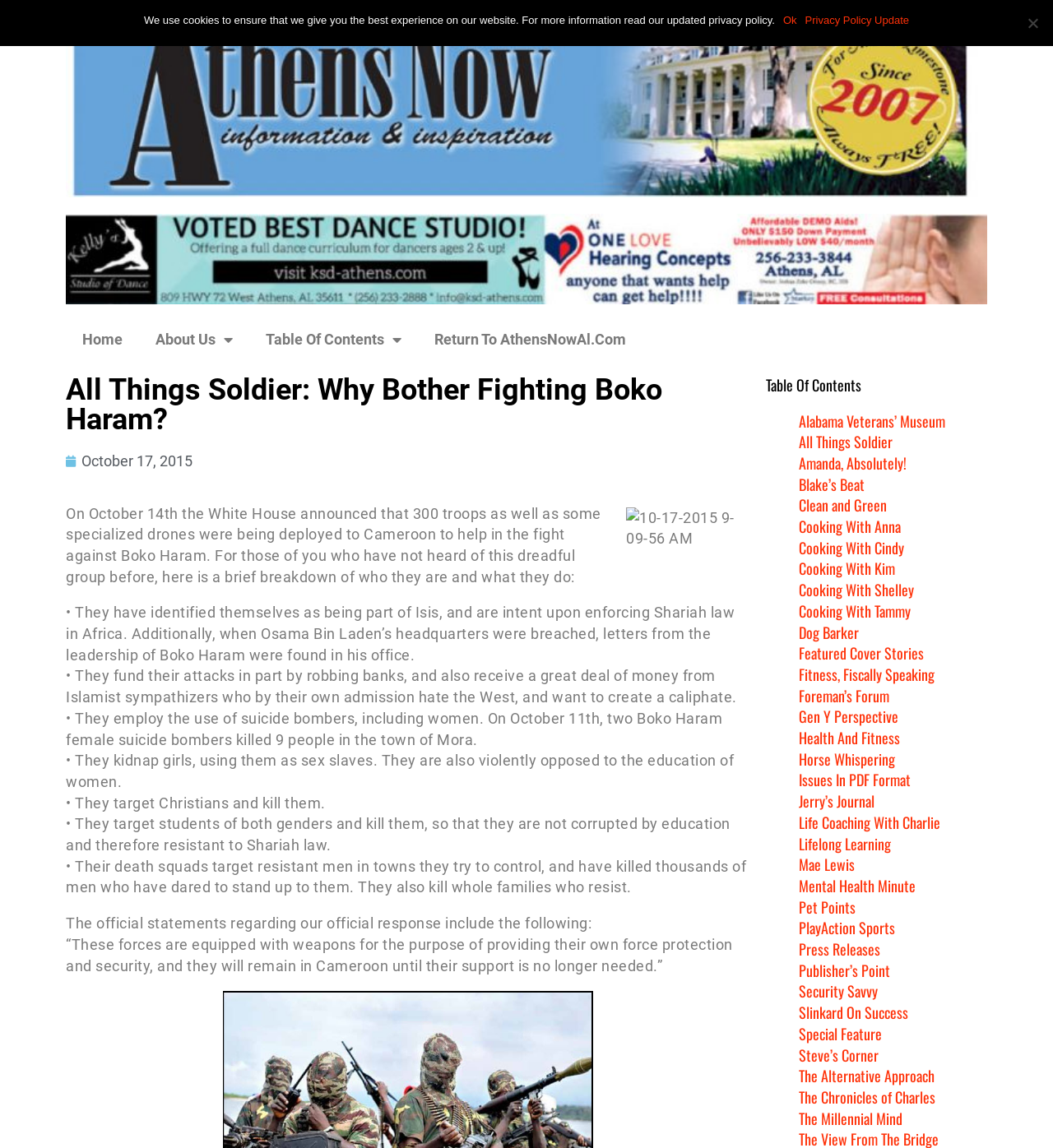With reference to the image, please provide a detailed answer to the following question: What is the date mentioned in the webpage?

The webpage mentions that 'On October 14th the White House announced that 300 troops as well as some specialized drones were being deployed to Cameroon to help in the fight against Boko Haram'.